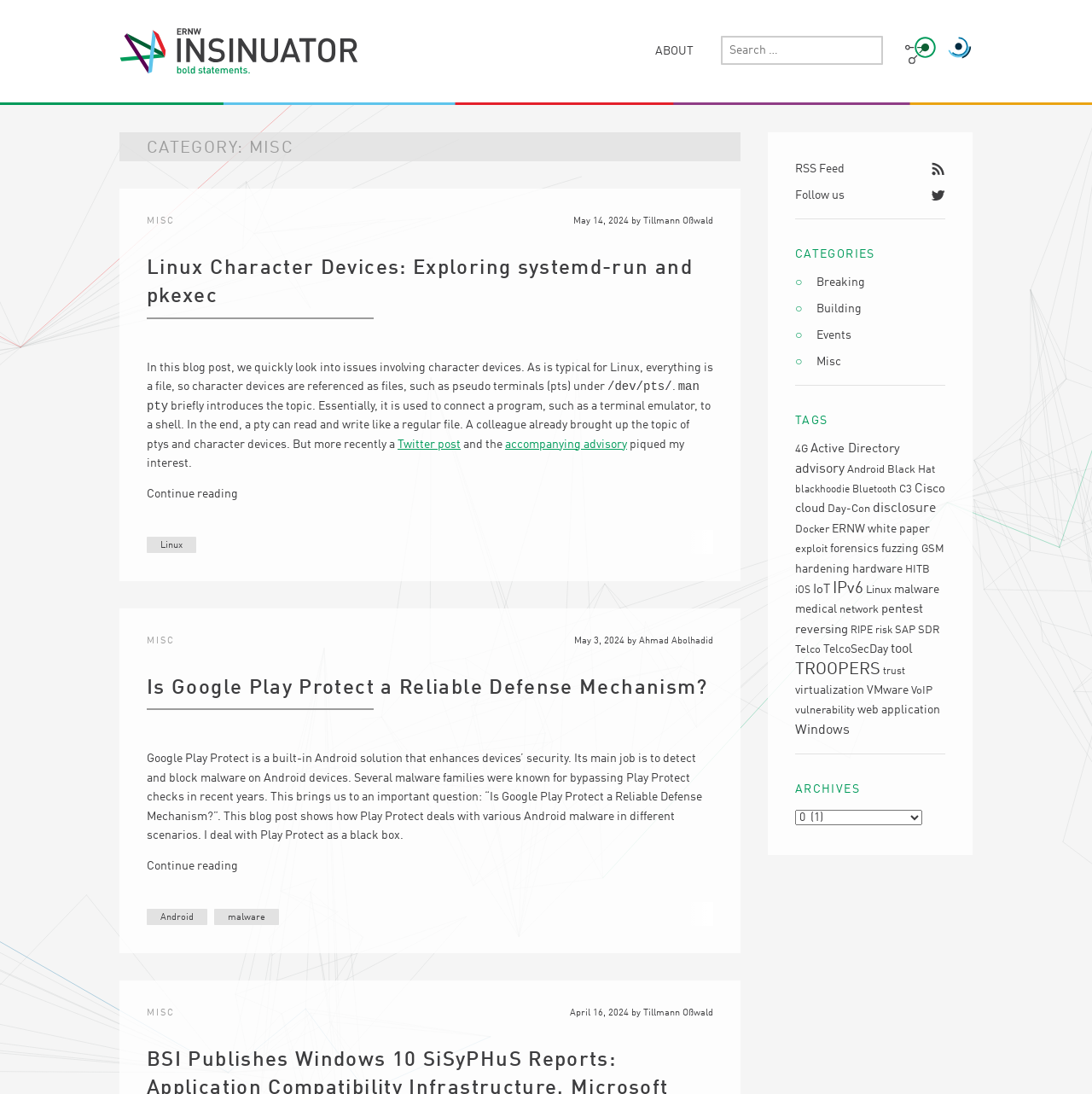Analyze the image and give a detailed response to the question:
What is the category of the first article?

The first article is categorized as 'MISC' which can be seen from the 'CATEGORY: MISC' heading above the article.